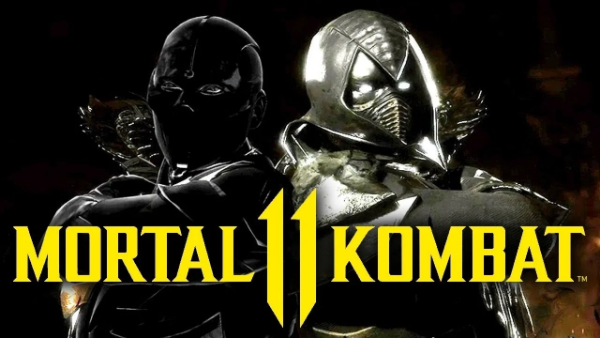Please answer the following question using a single word or phrase: 
What is Scorpion's armor primarily made of?

Gold and silver